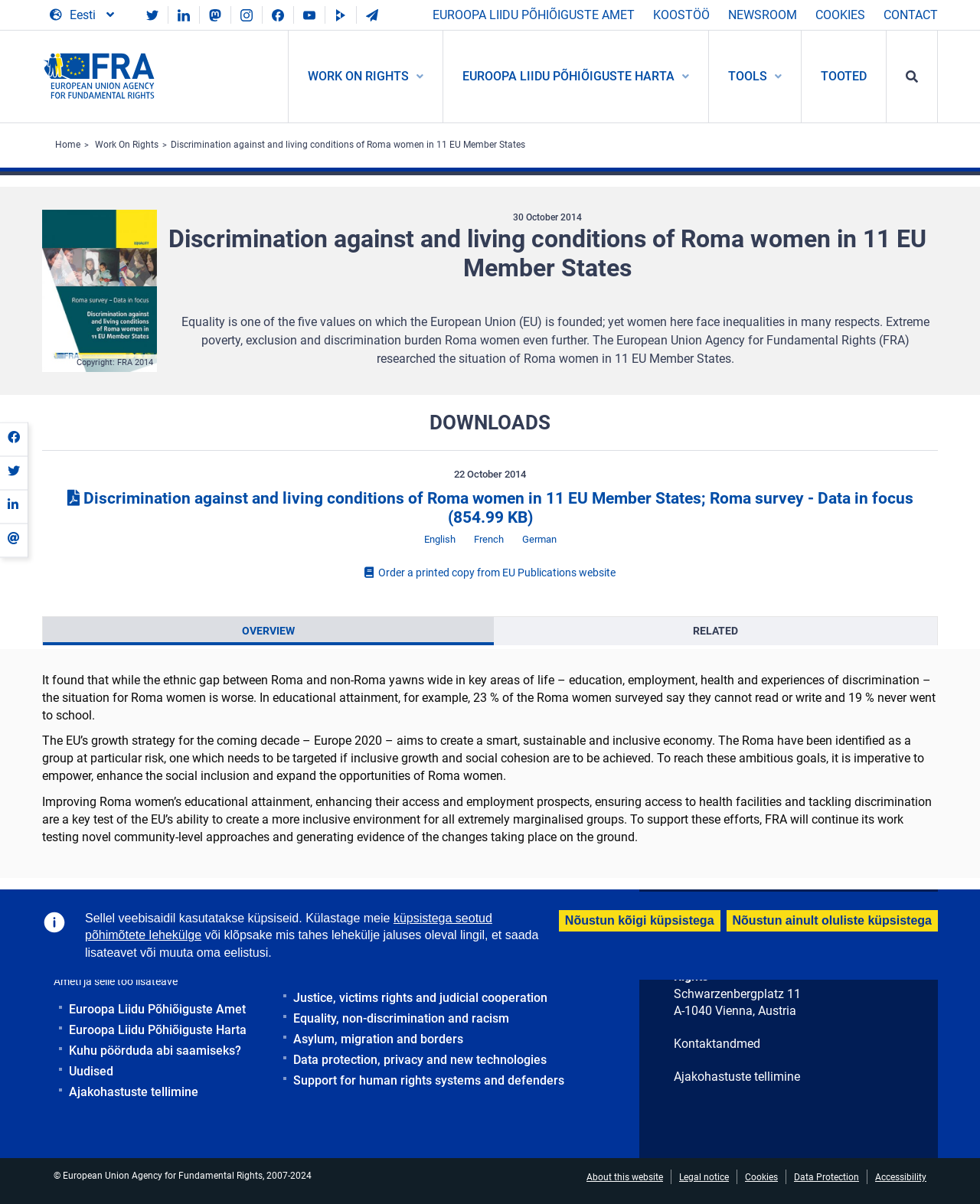Identify the bounding box coordinates for the element you need to click to achieve the following task: "Download the report". Provide the bounding box coordinates as four float numbers between 0 and 1, in the form [left, top, right, bottom].

[0.068, 0.406, 0.932, 0.437]